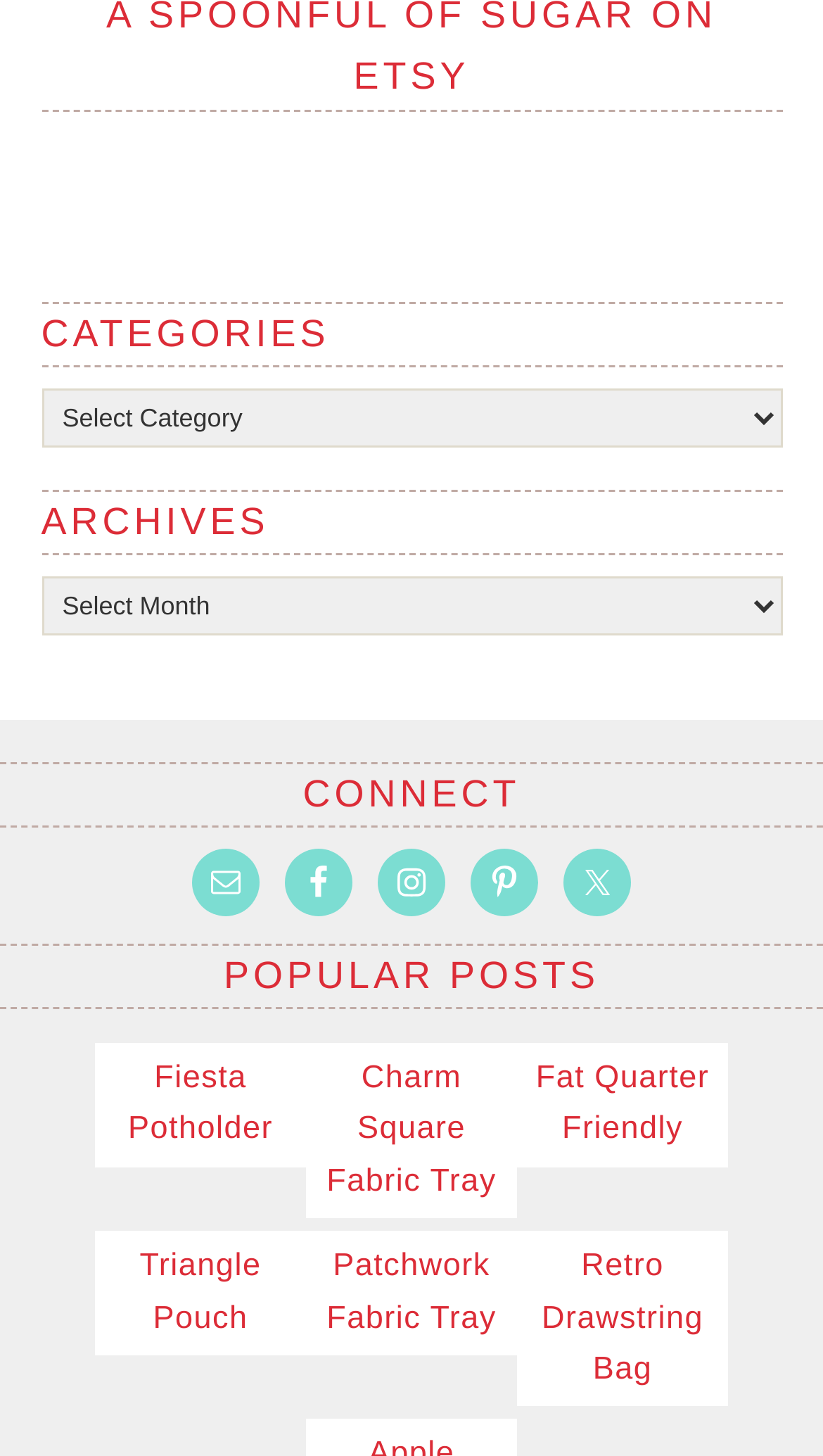Please identify the bounding box coordinates of the clickable area that will allow you to execute the instruction: "Visit our Facebook page".

[0.346, 0.583, 0.428, 0.63]